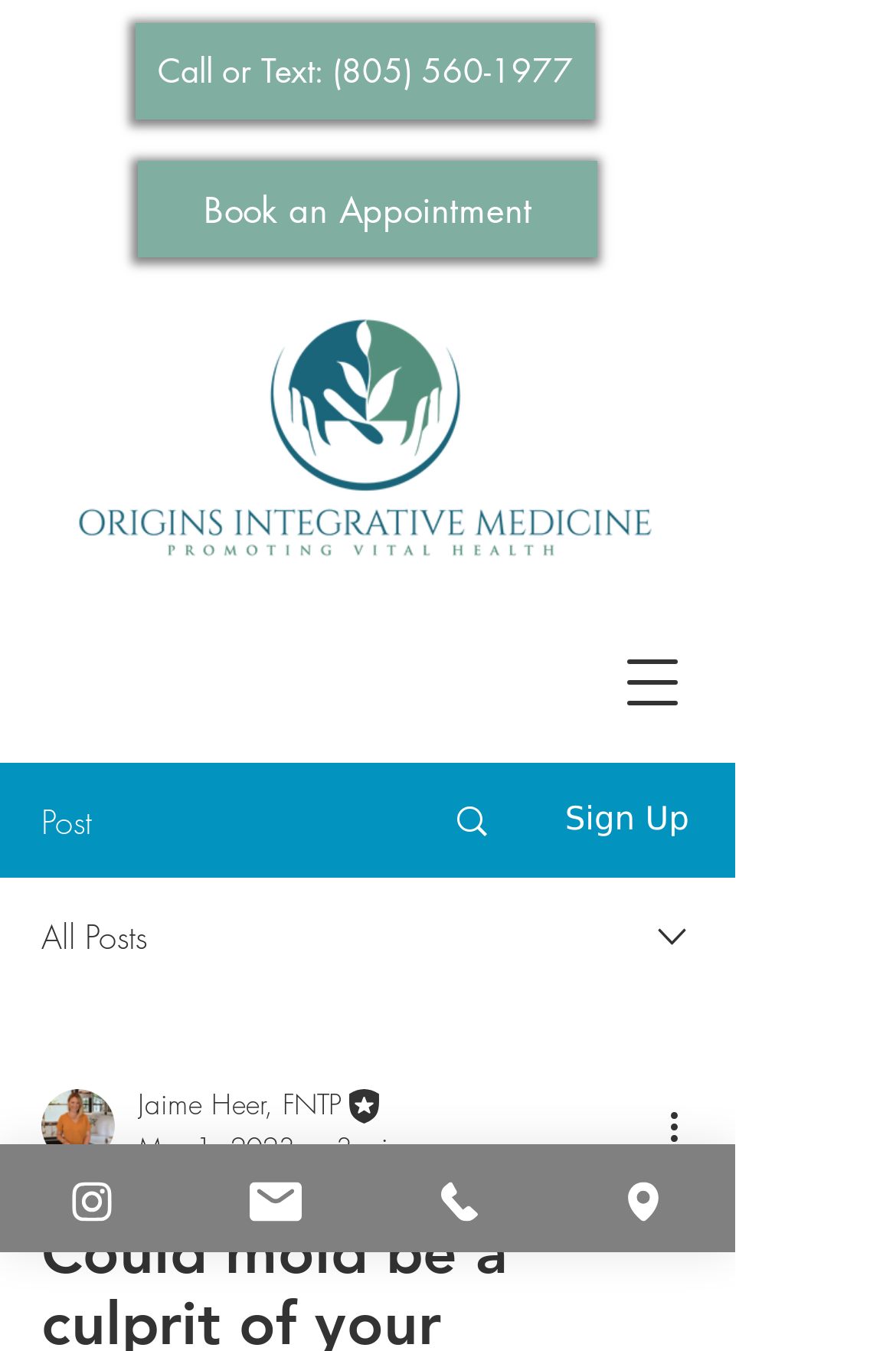What is the author's name?
Offer a detailed and exhaustive answer to the question.

The author's name can be found in the combobox element, which contains a generic element with the text 'Jaime Heer, FNTP', indicating that Jaime Heer is the author of the blog post.